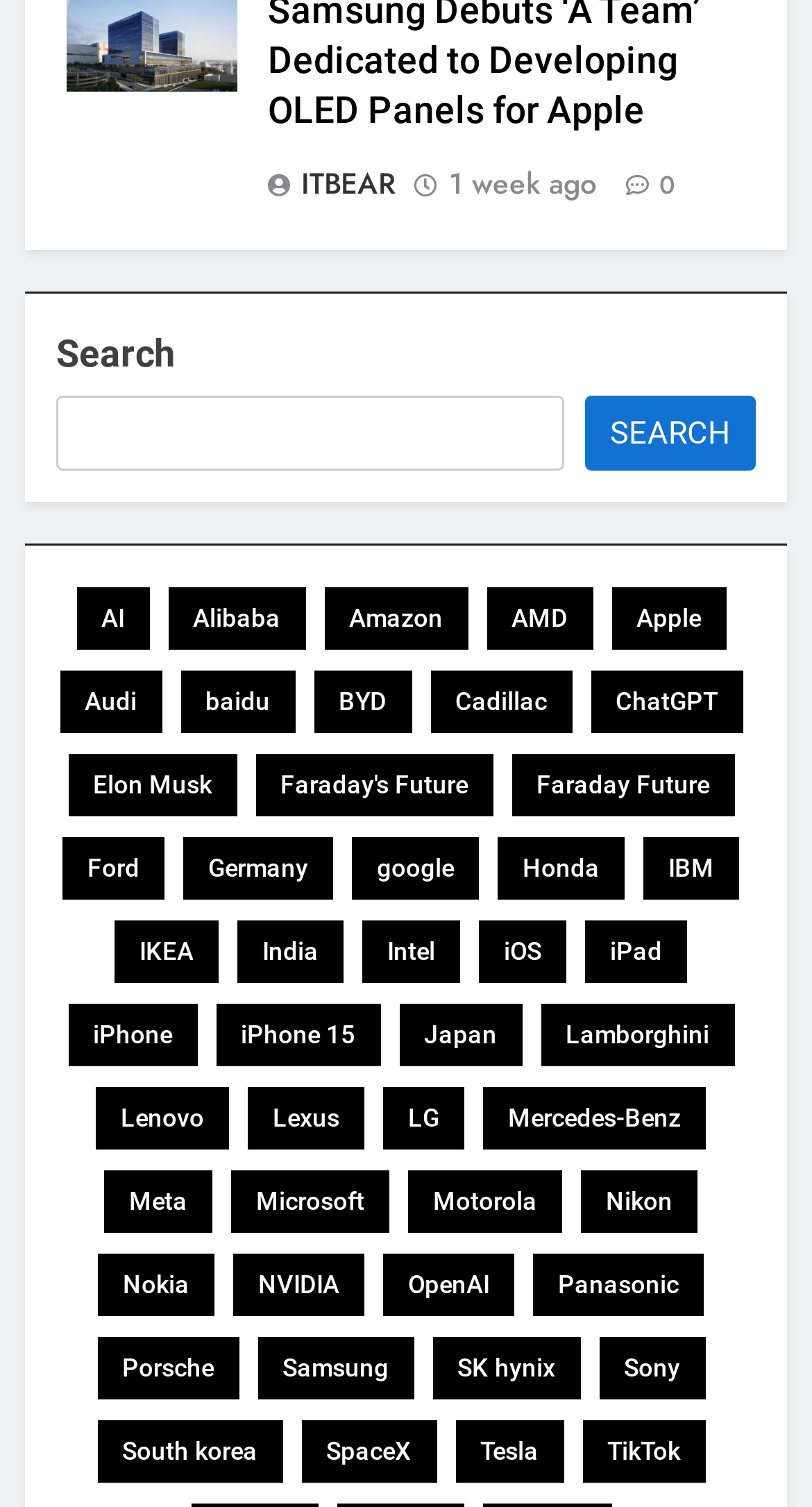Determine the bounding box coordinates of the section I need to click to execute the following instruction: "Jump to navigation". Provide the coordinates as four float numbers between 0 and 1, i.e., [left, top, right, bottom].

None